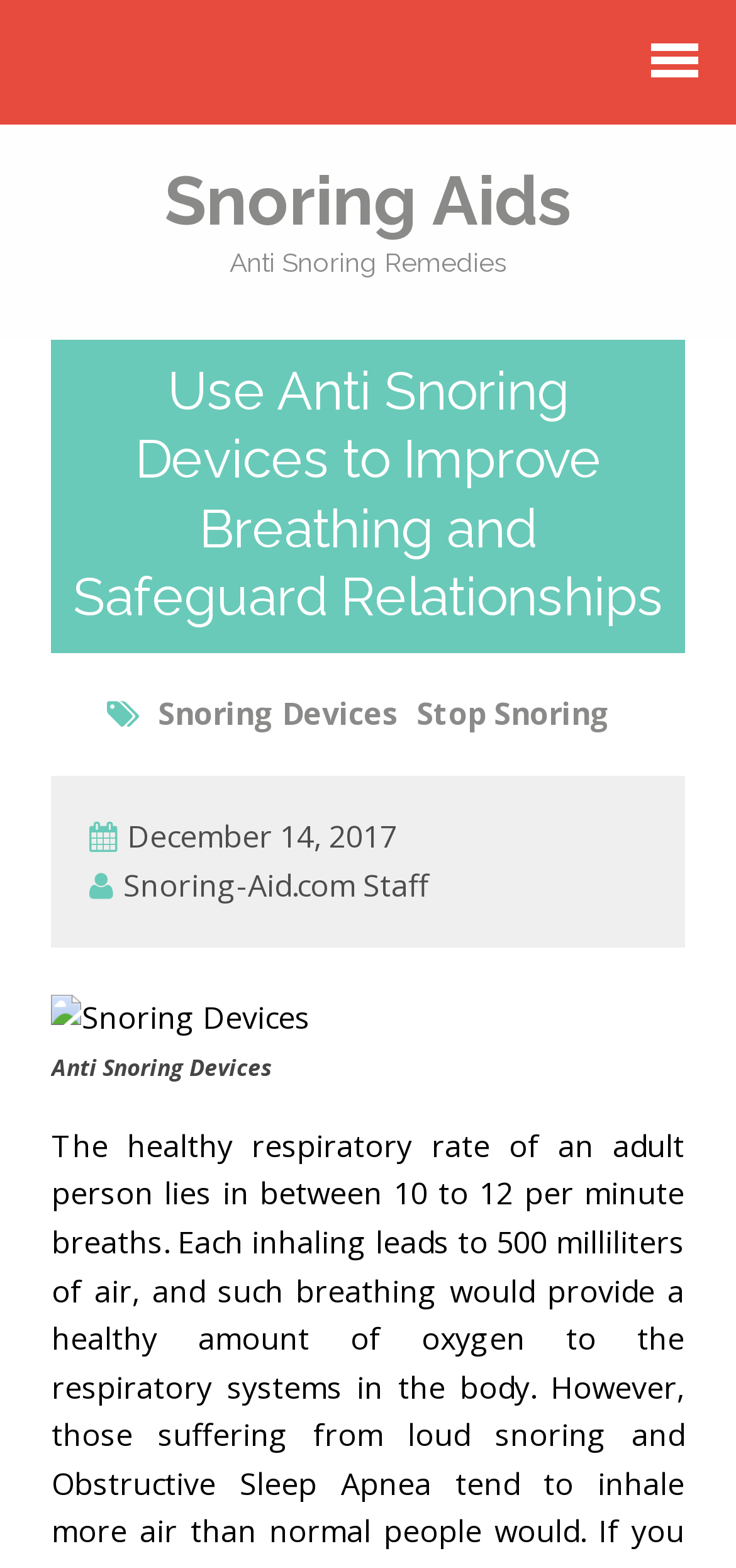What is the category of devices mentioned?
Please answer using one word or phrase, based on the screenshot.

Snoring Devices